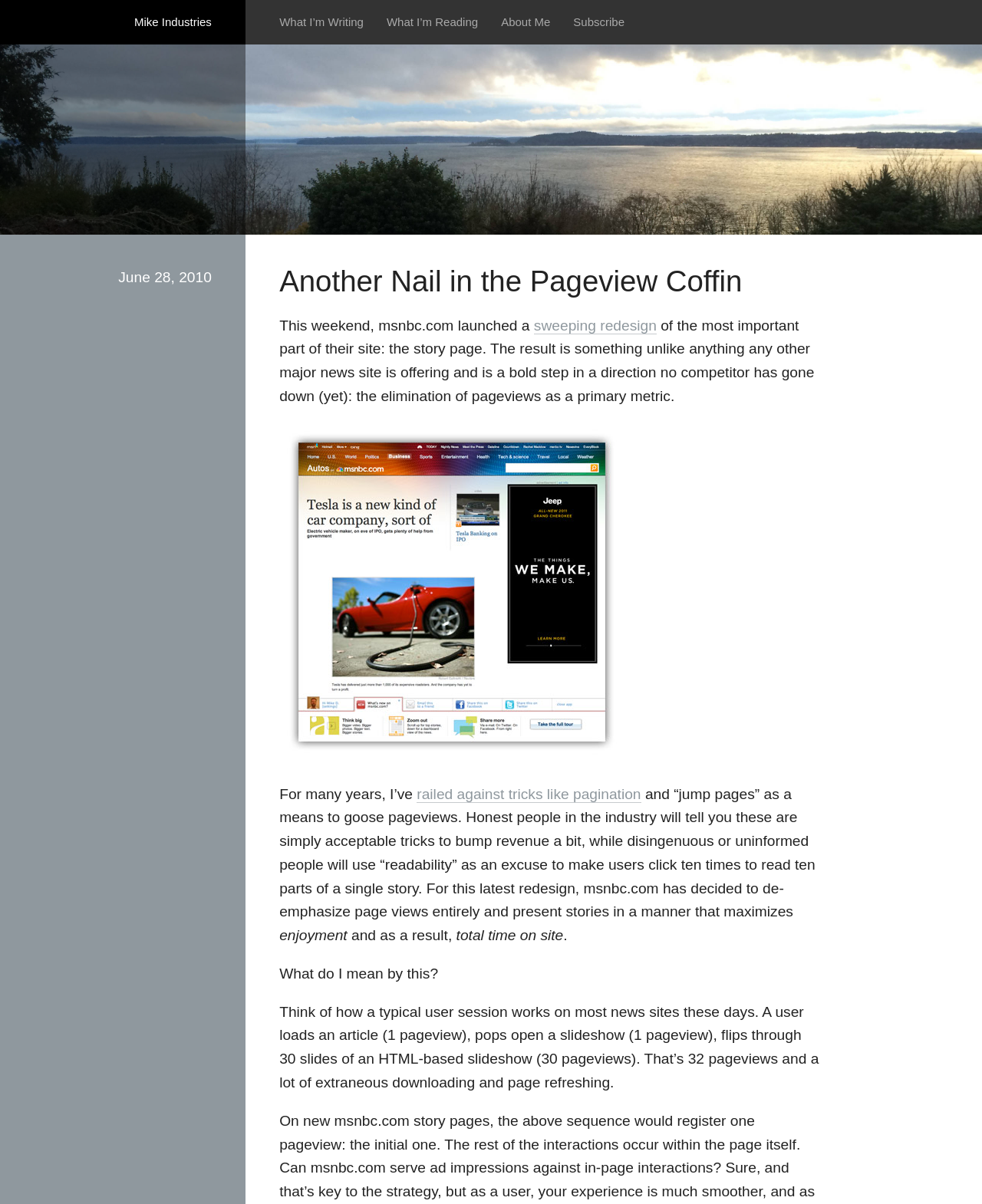Find the bounding box of the UI element described as: "What I’m Reading". The bounding box coordinates should be given as four float values between 0 and 1, i.e., [left, top, right, bottom].

[0.394, 0.013, 0.487, 0.024]